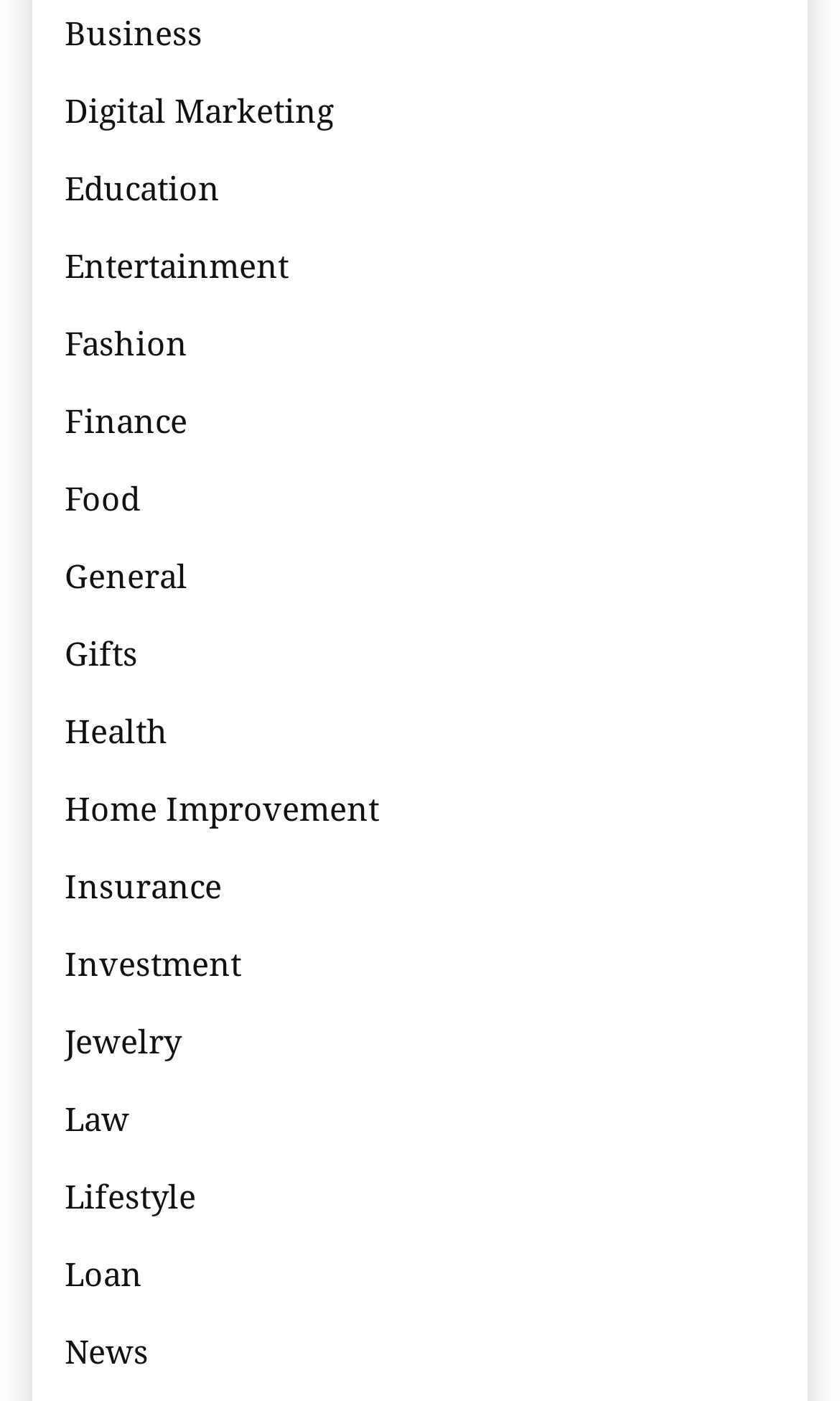What are the categories listed on the webpage?
Refer to the image and provide a thorough answer to the question.

By examining the webpage, I noticed a list of links at the top, each representing a category. These categories include Business, Digital Marketing, Education, and so on, indicating that the webpage is likely a directory or portal for various topics.